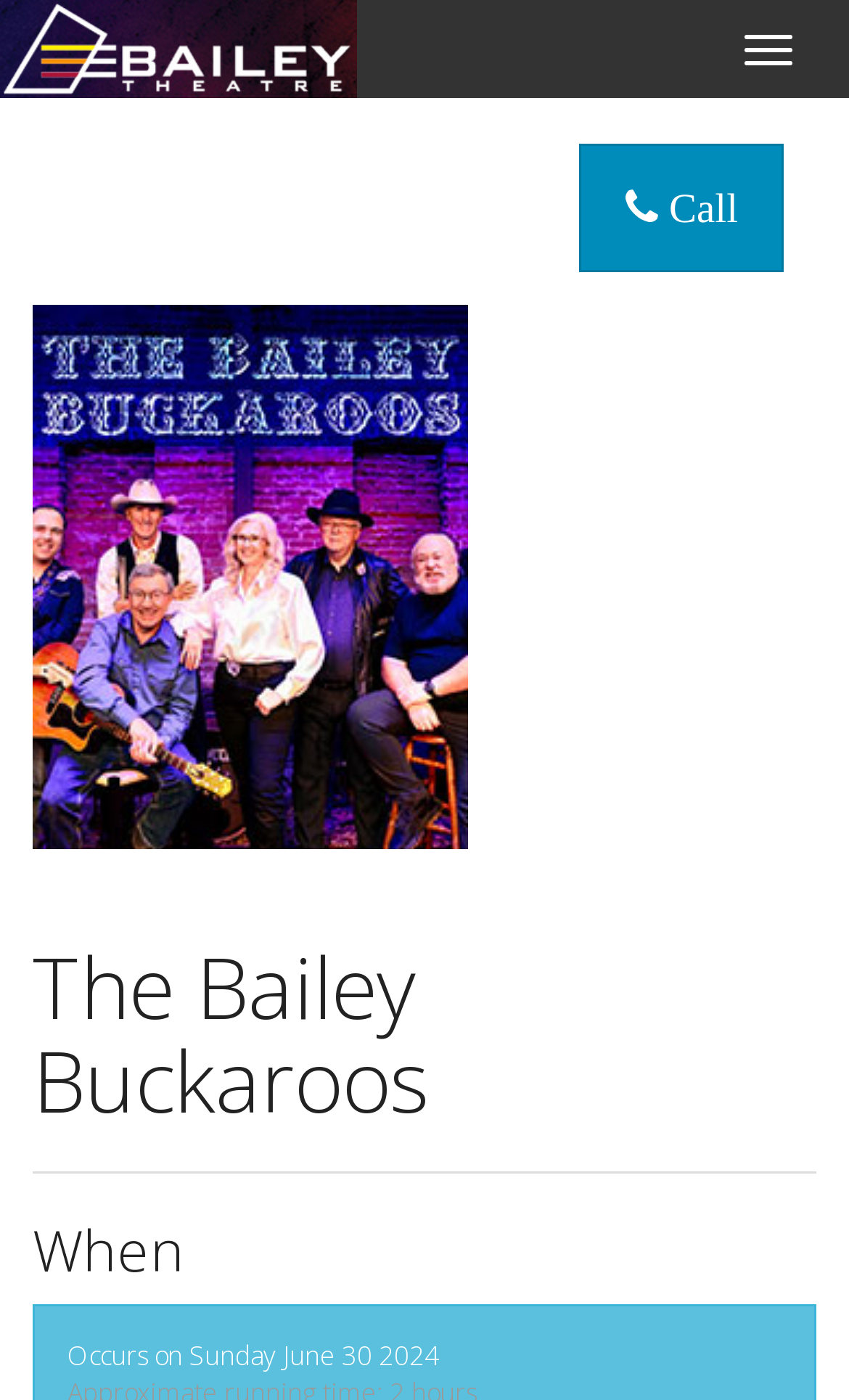Locate the bounding box coordinates of the UI element described by: "parent_node: Toggle navigation". Provide the coordinates as four float numbers between 0 and 1, formatted as [left, top, right, bottom].

[0.0, 0.0, 0.421, 0.07]